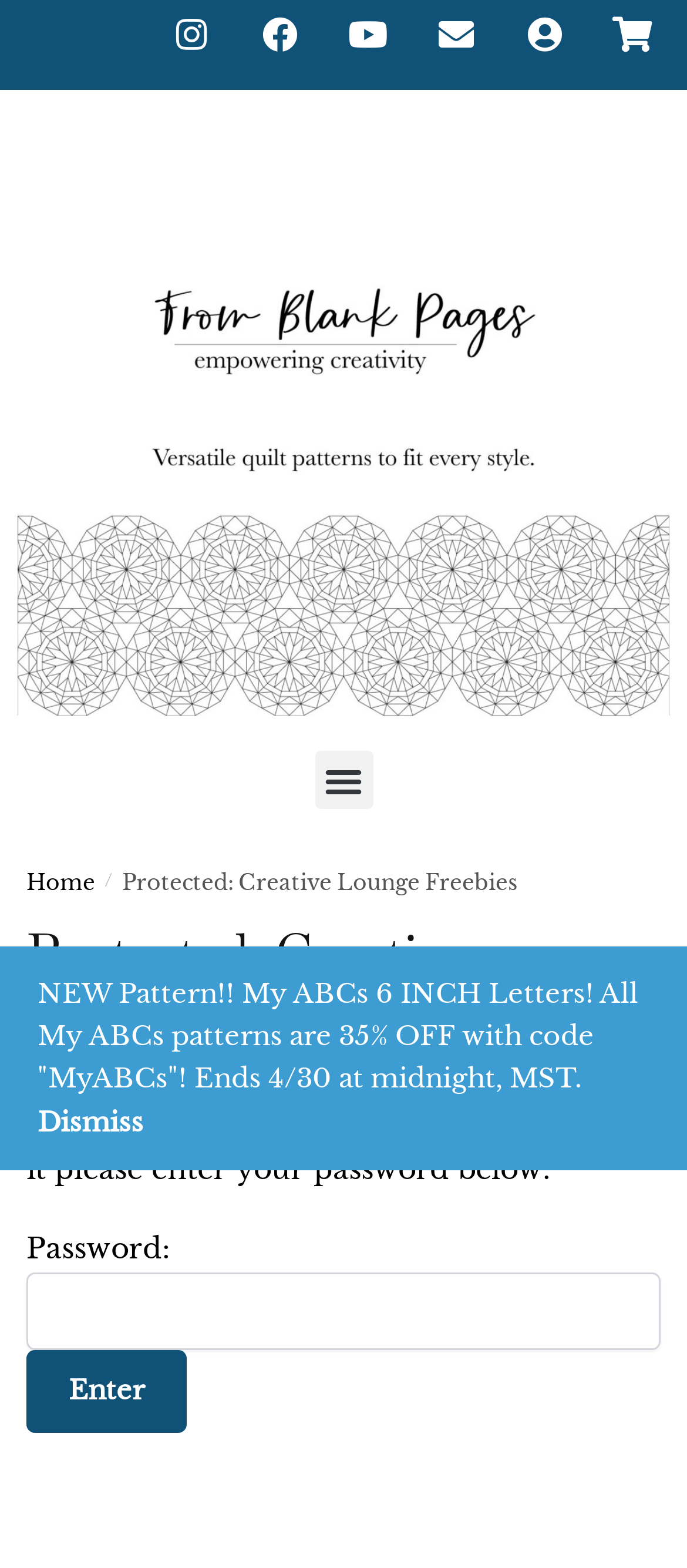What is the function of the 'Menu Toggle' button?
Please describe in detail the information shown in the image to answer the question.

The webpage has a 'Menu Toggle' button, which is likely to toggle the menu on and off. The button is currently not expanded, suggesting that the menu is not visible.